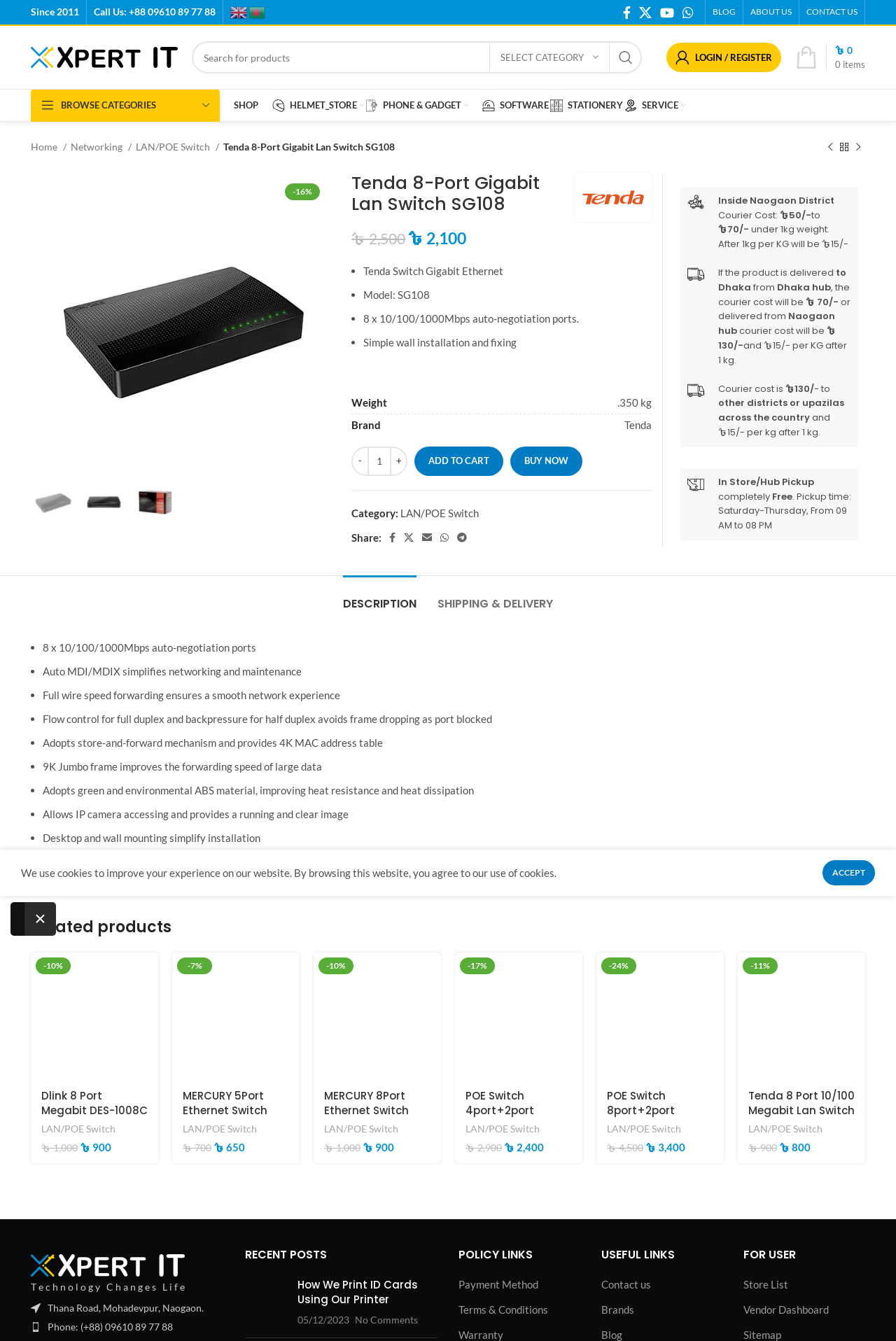Determine the bounding box coordinates of the UI element described below. Use the format (top-left x, top-left y, bottom-right x, bottom-right y) with floating point numbers between 0 and 1: 0 items ৳ 0

[0.88, 0.032, 0.973, 0.053]